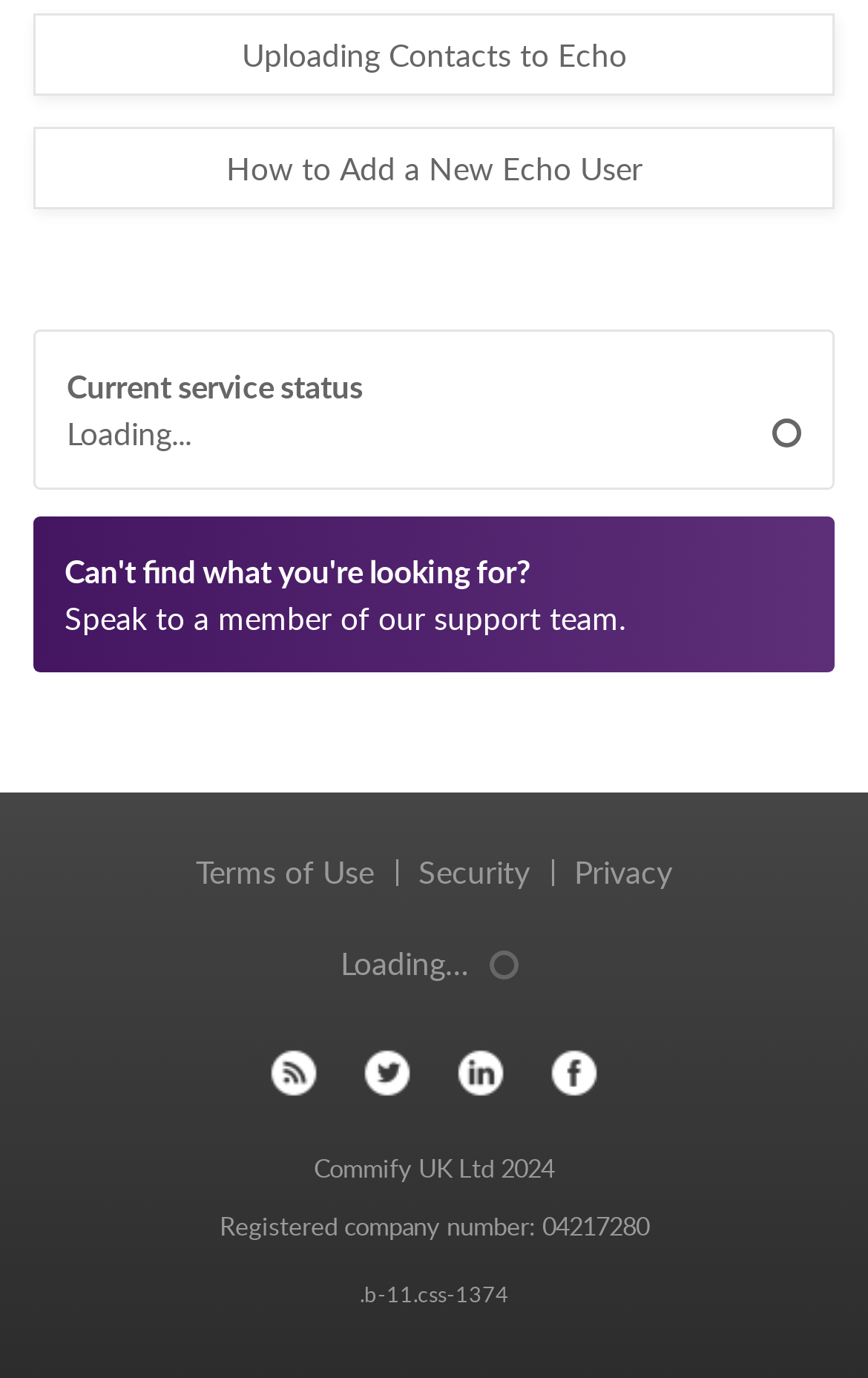Could you indicate the bounding box coordinates of the region to click in order to complete this instruction: "Speak to a member of our support team".

[0.074, 0.431, 0.926, 0.465]